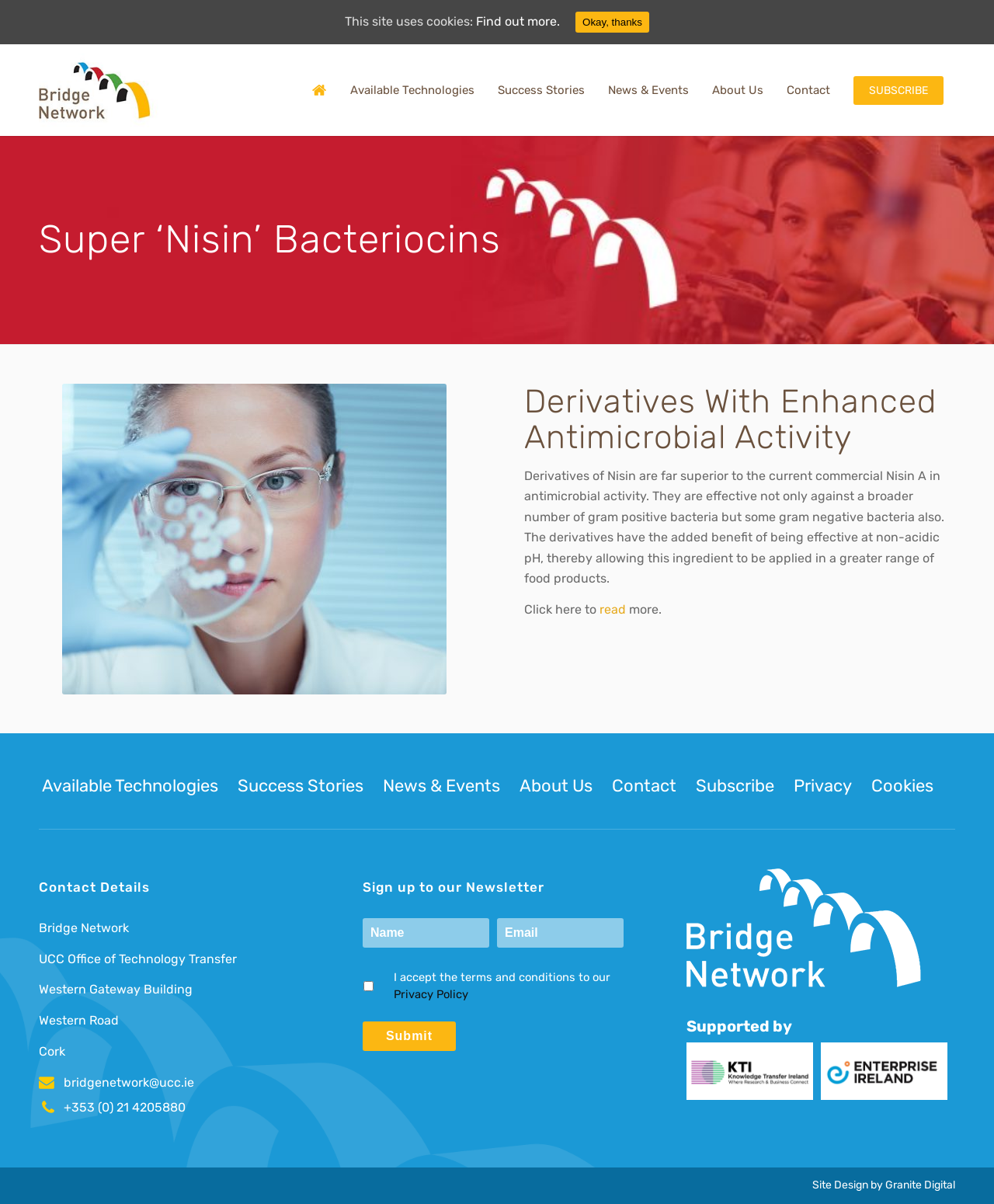What is the name of the organization that designed the website?
Provide a detailed answer to the question using information from the image.

The static text at the bottom of the webpage mentions 'Site Design by Granite Digital', indicating that Granite Digital is the organization that designed the website.